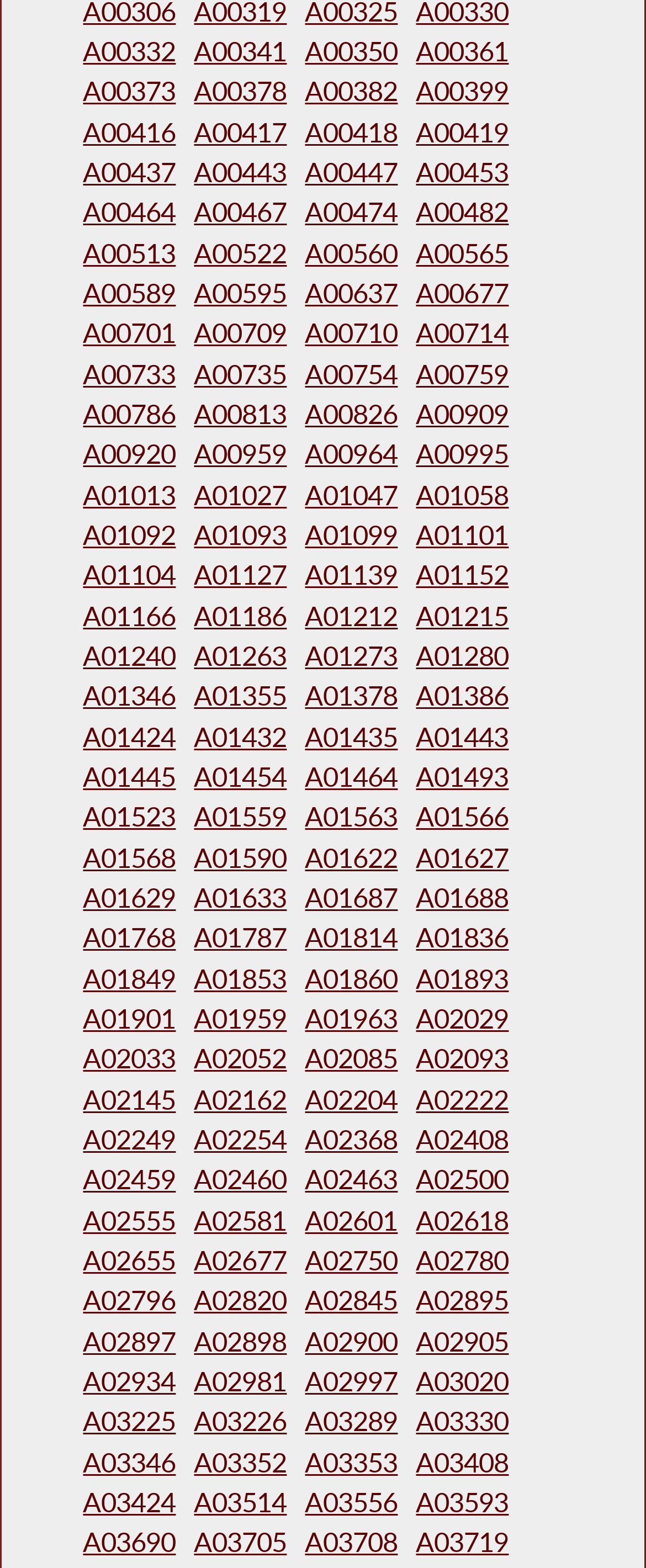Answer the question in a single word or phrase:
How many columns of links are there?

1